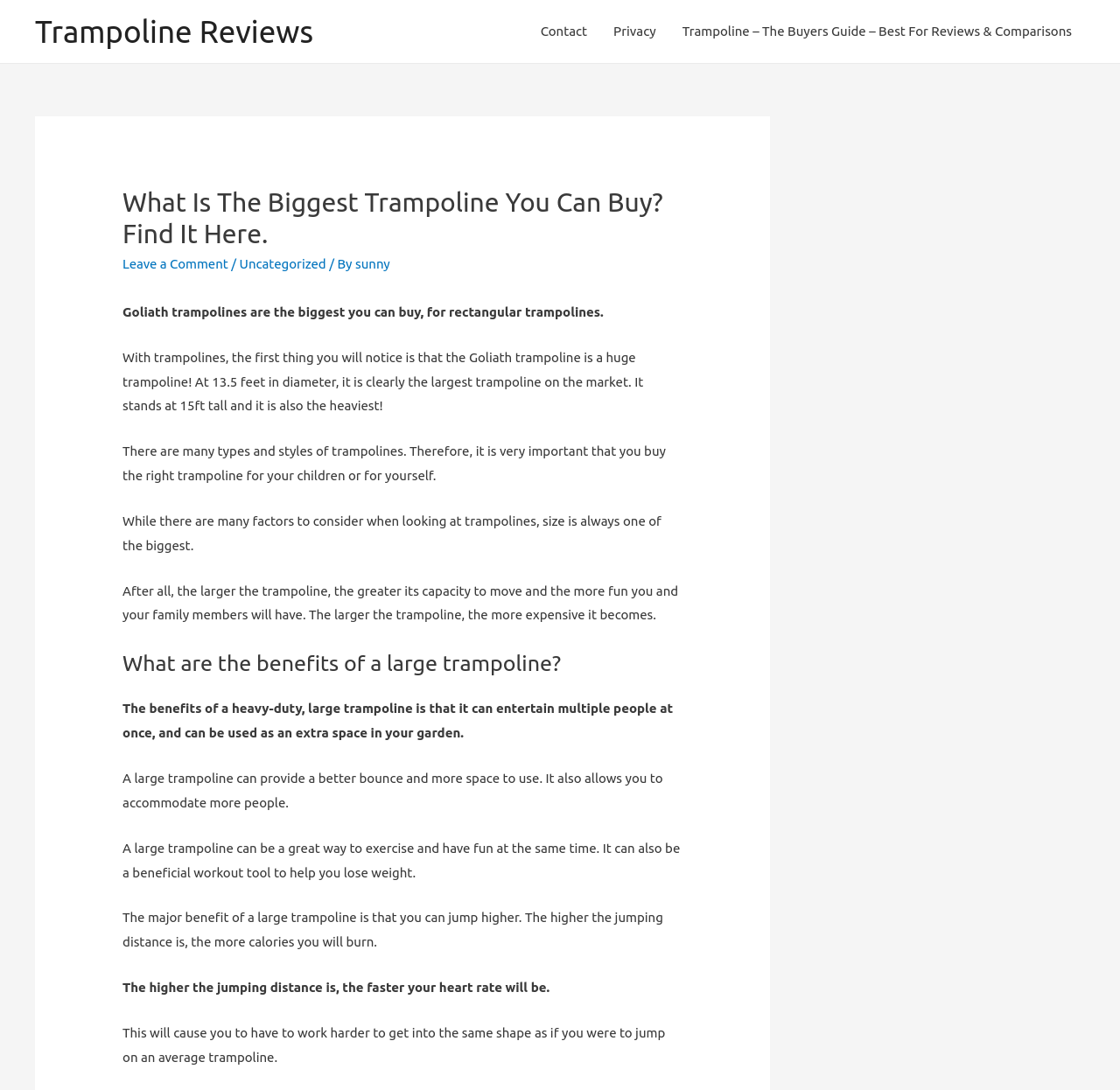Extract the primary headline from the webpage and present its text.

What Is The Biggest Trampoline You Can Buy? Find It Here.